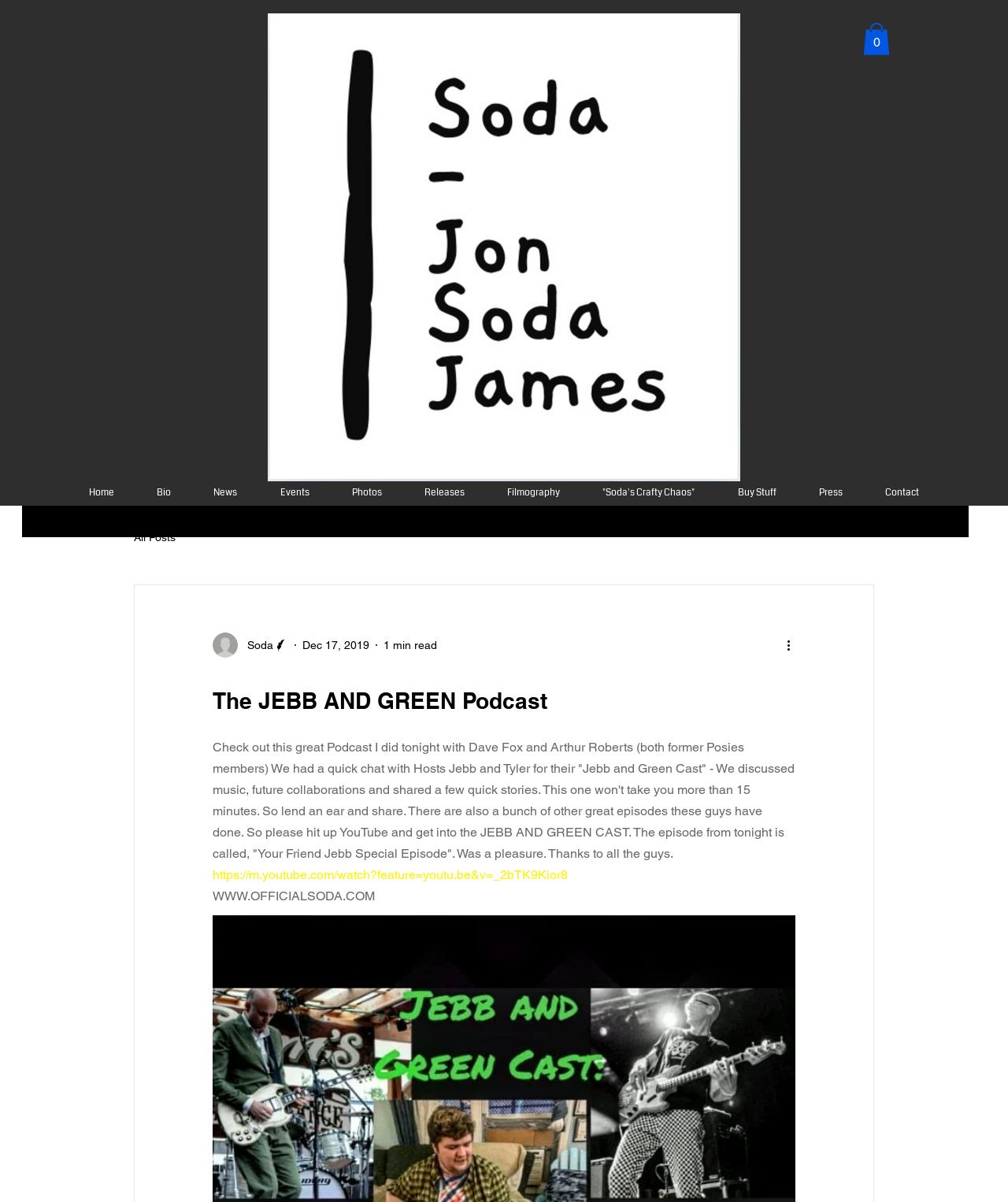What is the duration of the podcast episode?
Look at the screenshot and respond with one word or a short phrase.

1 min